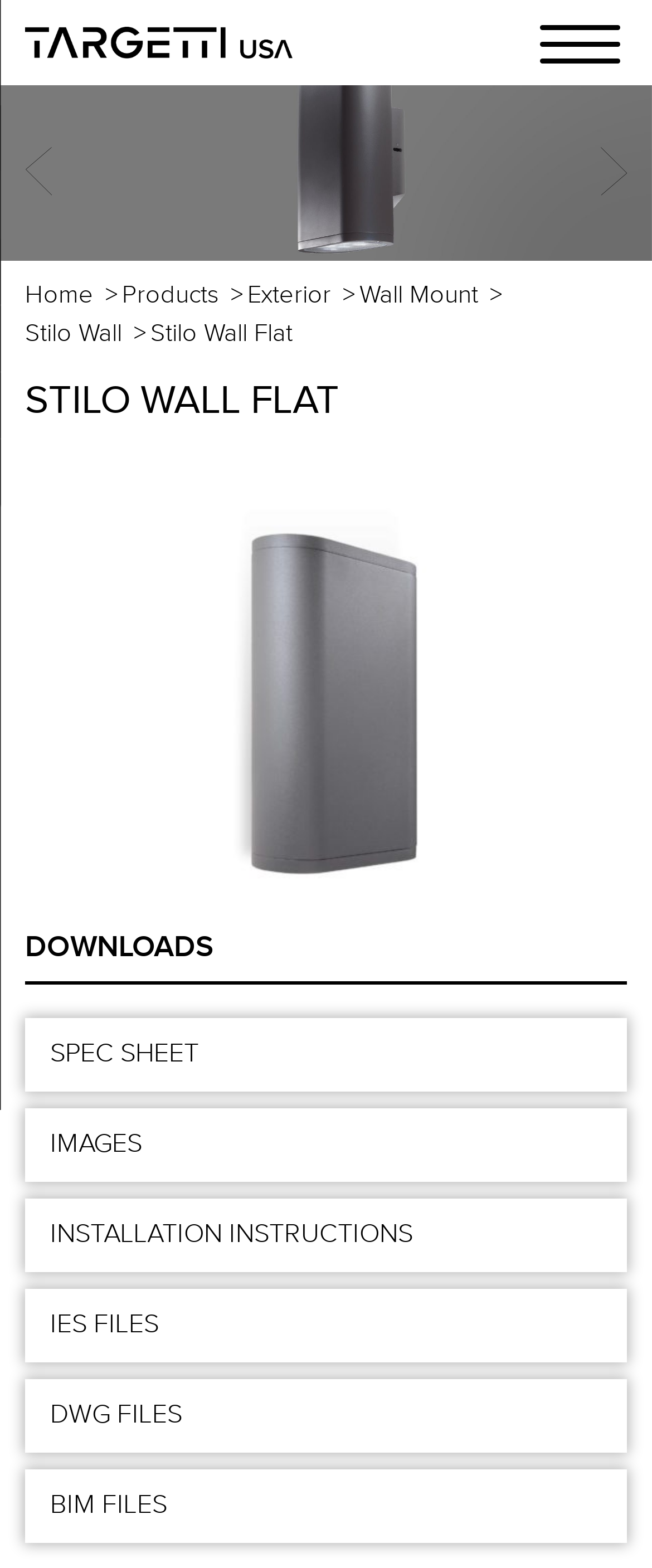Please identify the bounding box coordinates of the area that needs to be clicked to fulfill the following instruction: "View the INSTALLATION INSTRUCTIONS."

[0.038, 0.765, 0.962, 0.812]